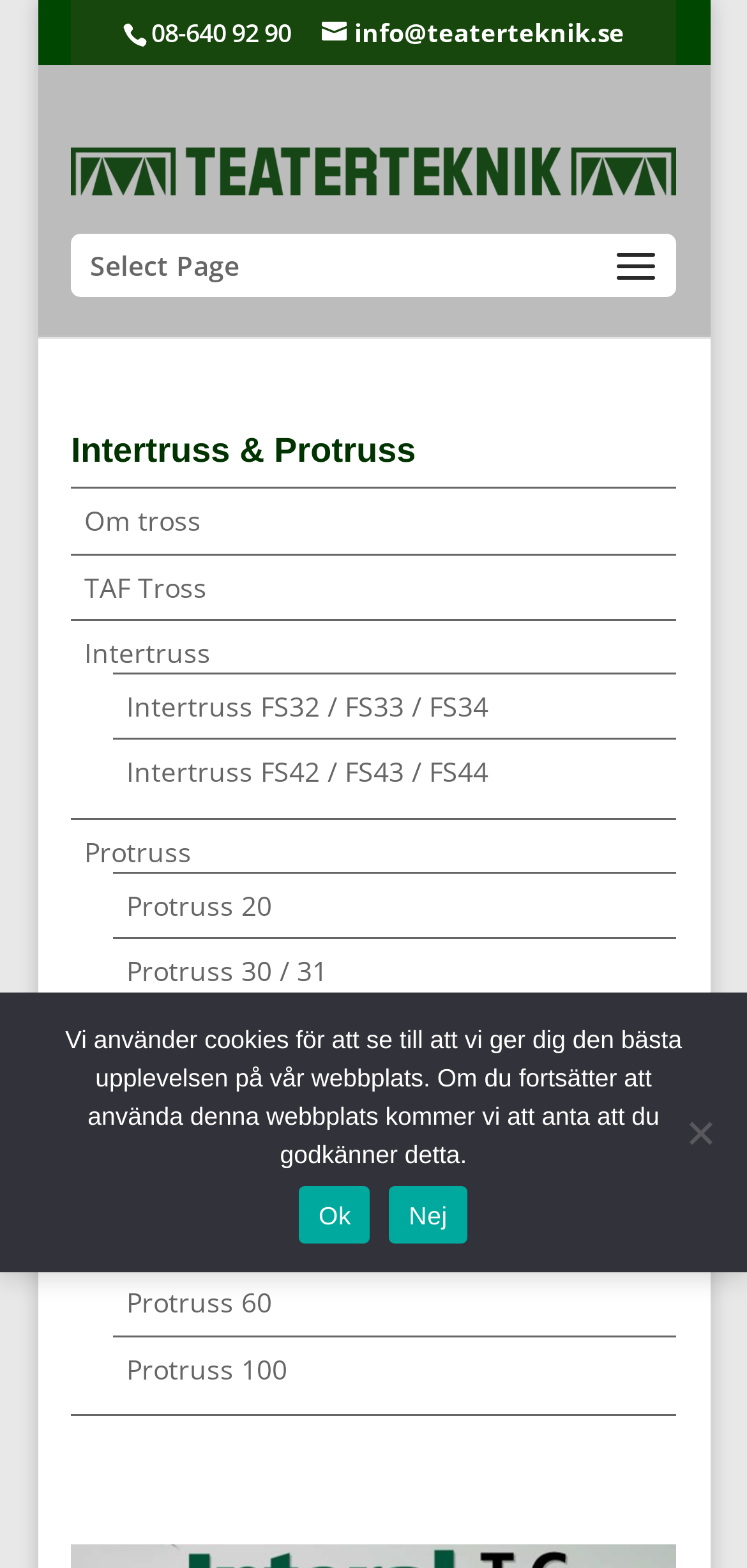Could you find the bounding box coordinates of the clickable area to complete this instruction: "Dismiss the notification"?

[0.433, 0.763, 0.567, 0.786]